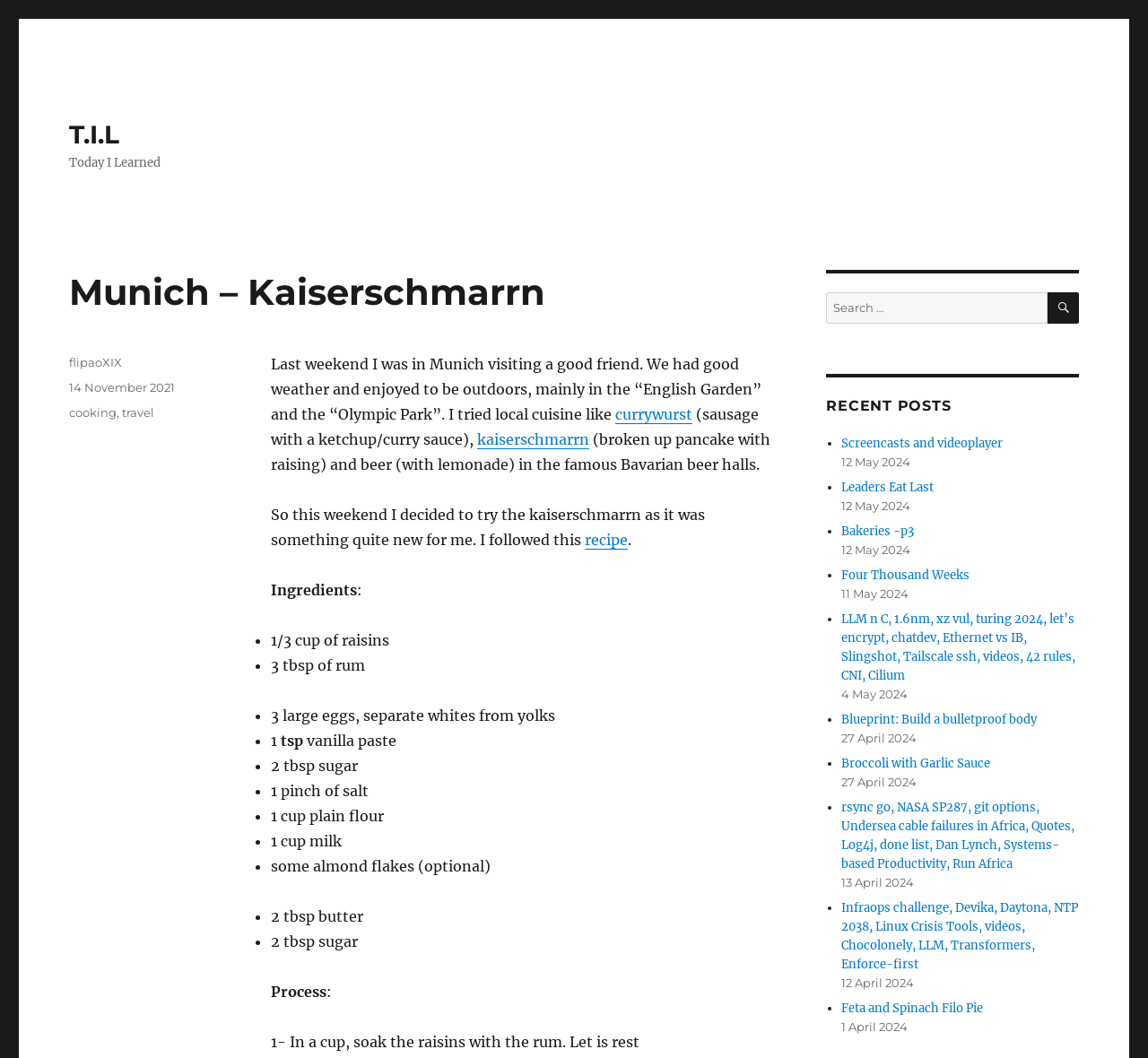Write a detailed summary of the webpage, including text, images, and layout.

This webpage is a blog post about the author's experience trying Kaiserschmarrn, a traditional Bavarian dessert, for the first time. The page is divided into several sections. At the top, there is a header with the title "Munich – Kaiserschmarrn – T.I.L" and a link to "T.I.L" (Today I Learned) below it.

Below the header, there is a brief introduction to the author's trip to Munich, where they visited the English Garden and the Olympic Park, and tried local cuisine such as currywurst and kaiserschmarrn. The author then describes their experience trying kaiserschmarrn for the first time and decides to make it themselves using a recipe.

The recipe section is organized into two parts: ingredients and process. The ingredients are listed in a bulleted format, with each item on a new line. The process section is a step-by-step guide to making the kaiserschmarrn, with each step described in a few sentences.

At the bottom of the page, there is a footer section with information about the author, the date the post was published, and categories related to the post. There is also a search bar on the right side of the page, where users can search for specific keywords. Below the search bar, there is a section titled "Recent Posts" with links to other blog posts, each with a brief description and a date.

Overall, the webpage is a personal blog post about the author's experience with kaiserschmarrn, including a recipe and other related information.